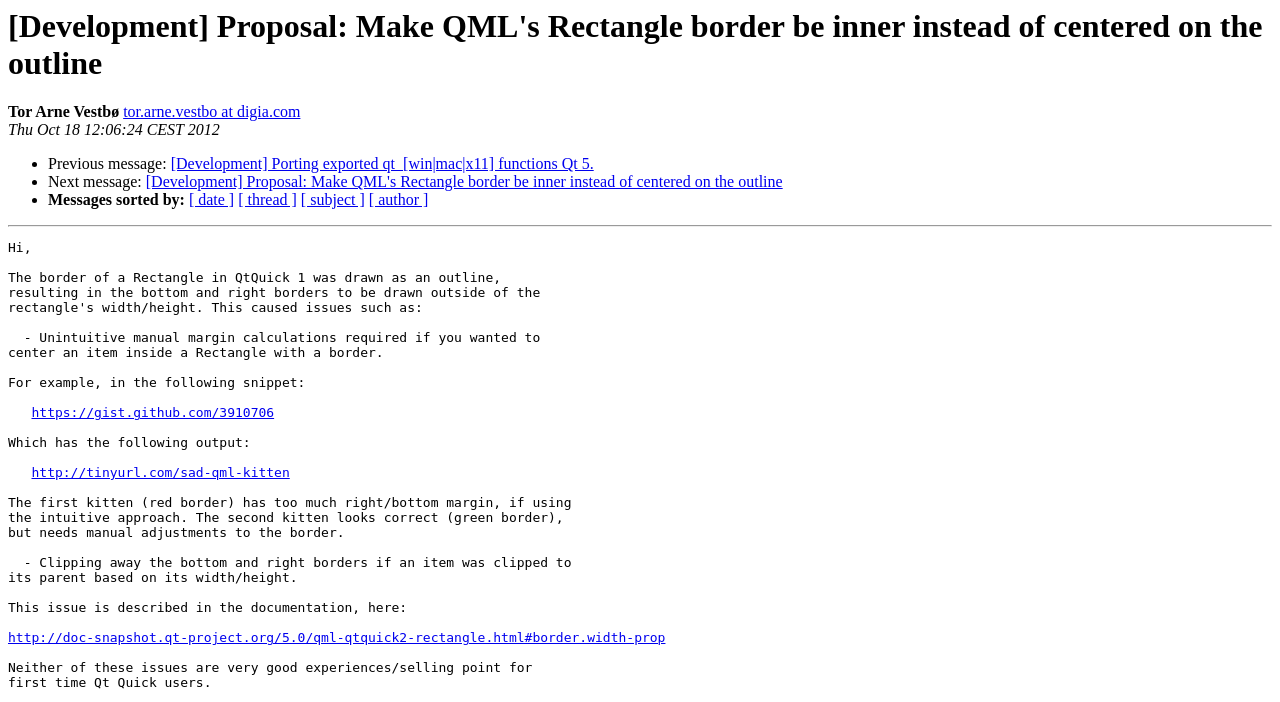Determine the bounding box coordinates for the clickable element required to fulfill the instruction: "Check the Qt documentation". Provide the coordinates as four float numbers between 0 and 1, i.e., [left, top, right, bottom].

[0.006, 0.898, 0.52, 0.919]